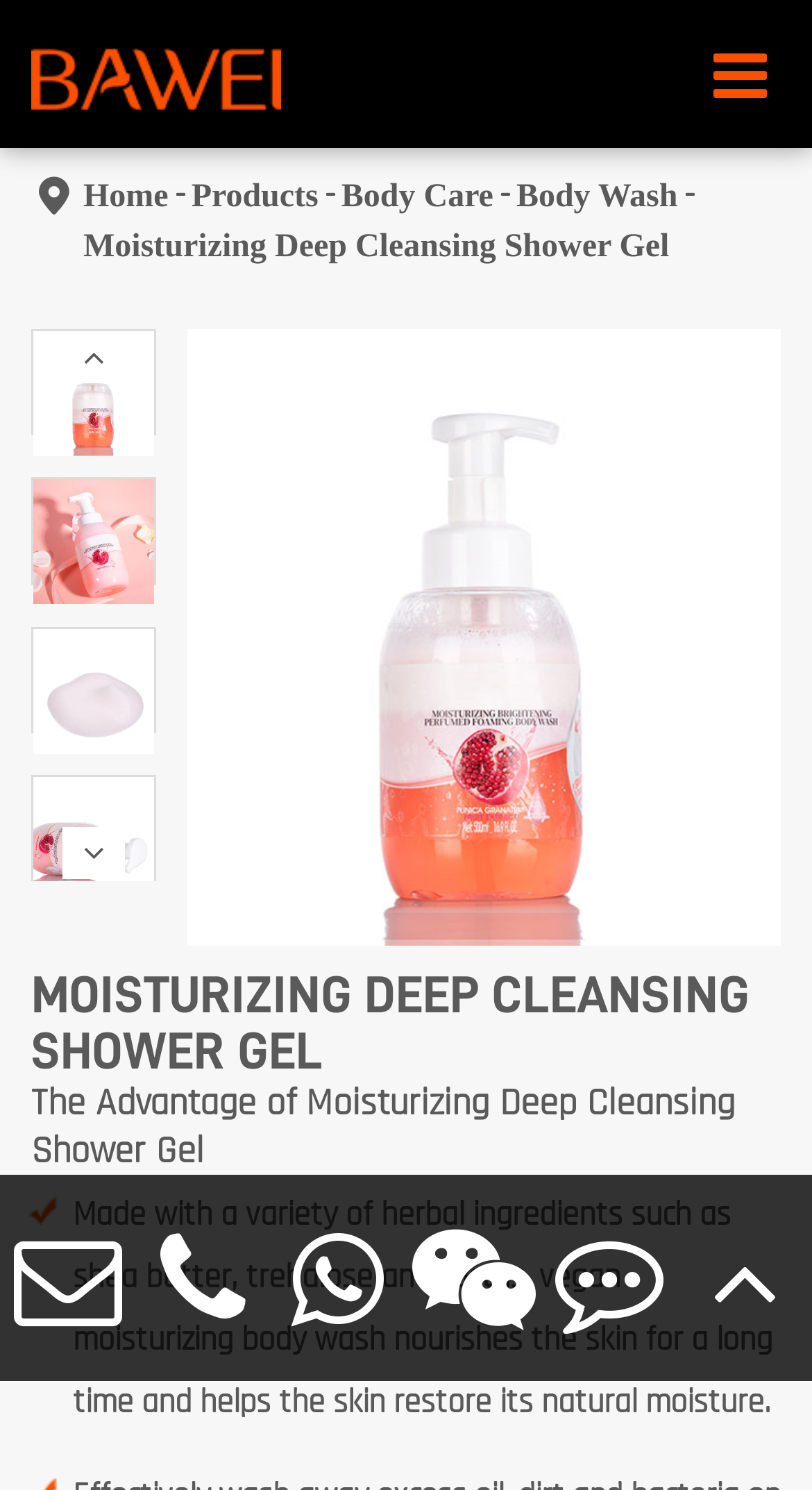Identify and provide the text content of the webpage's primary headline.

MOISTURIZING DEEP CLEANSING SHOWER GEL